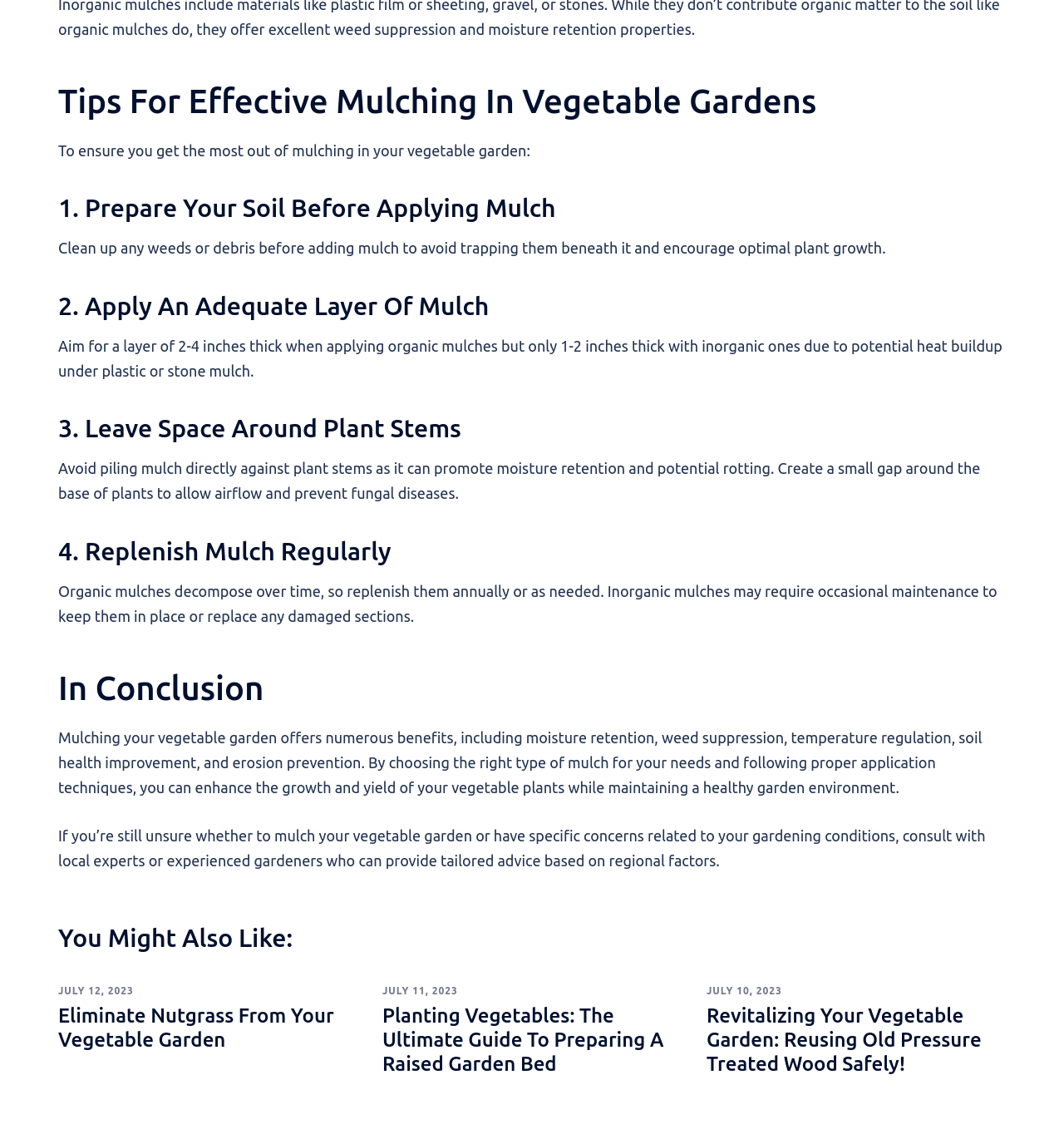Extract the bounding box coordinates of the UI element described by: "July 10, 2023". The coordinates should include four float numbers ranging from 0 to 1, e.g., [left, top, right, bottom].

[0.664, 0.861, 0.735, 0.871]